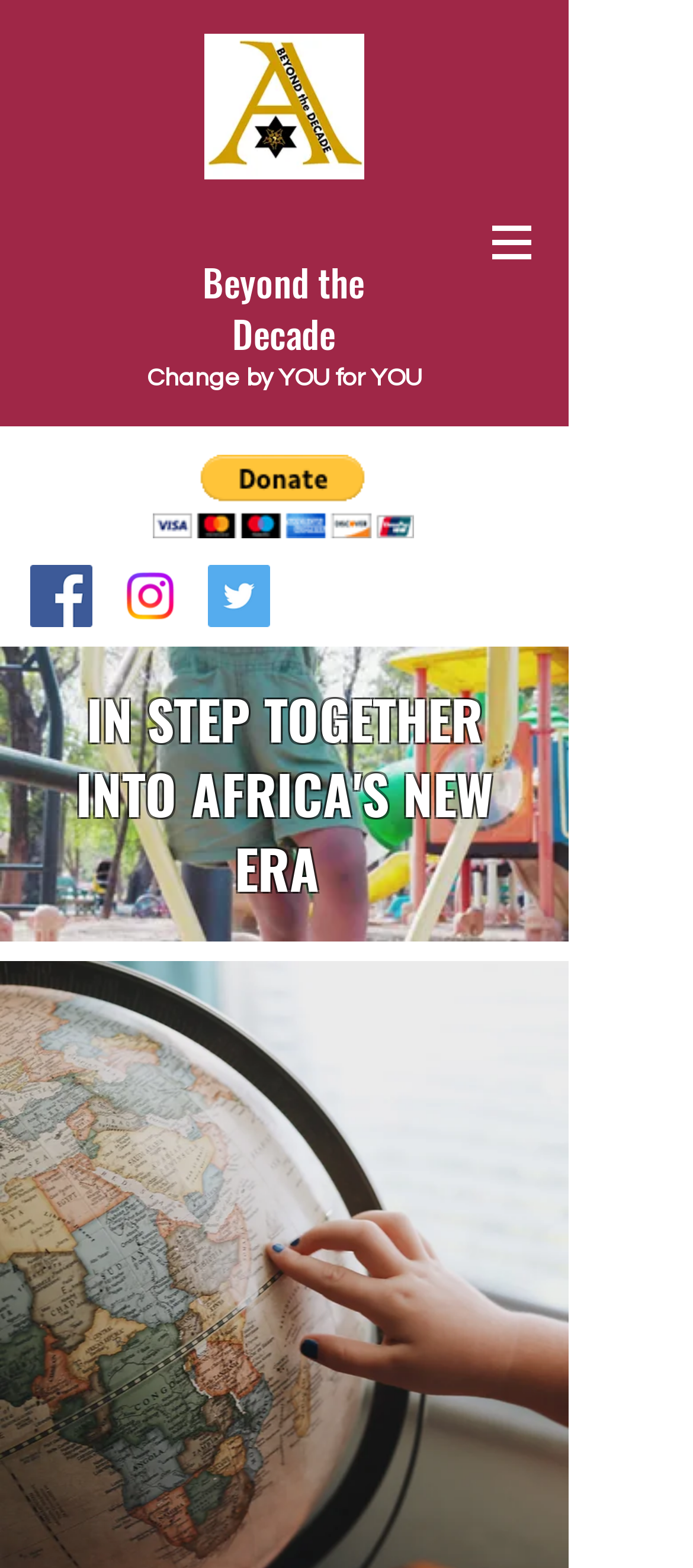Your task is to extract the text of the main heading from the webpage.

IN STEP TOGETHER INTO AFRICA'S NEW ERA 